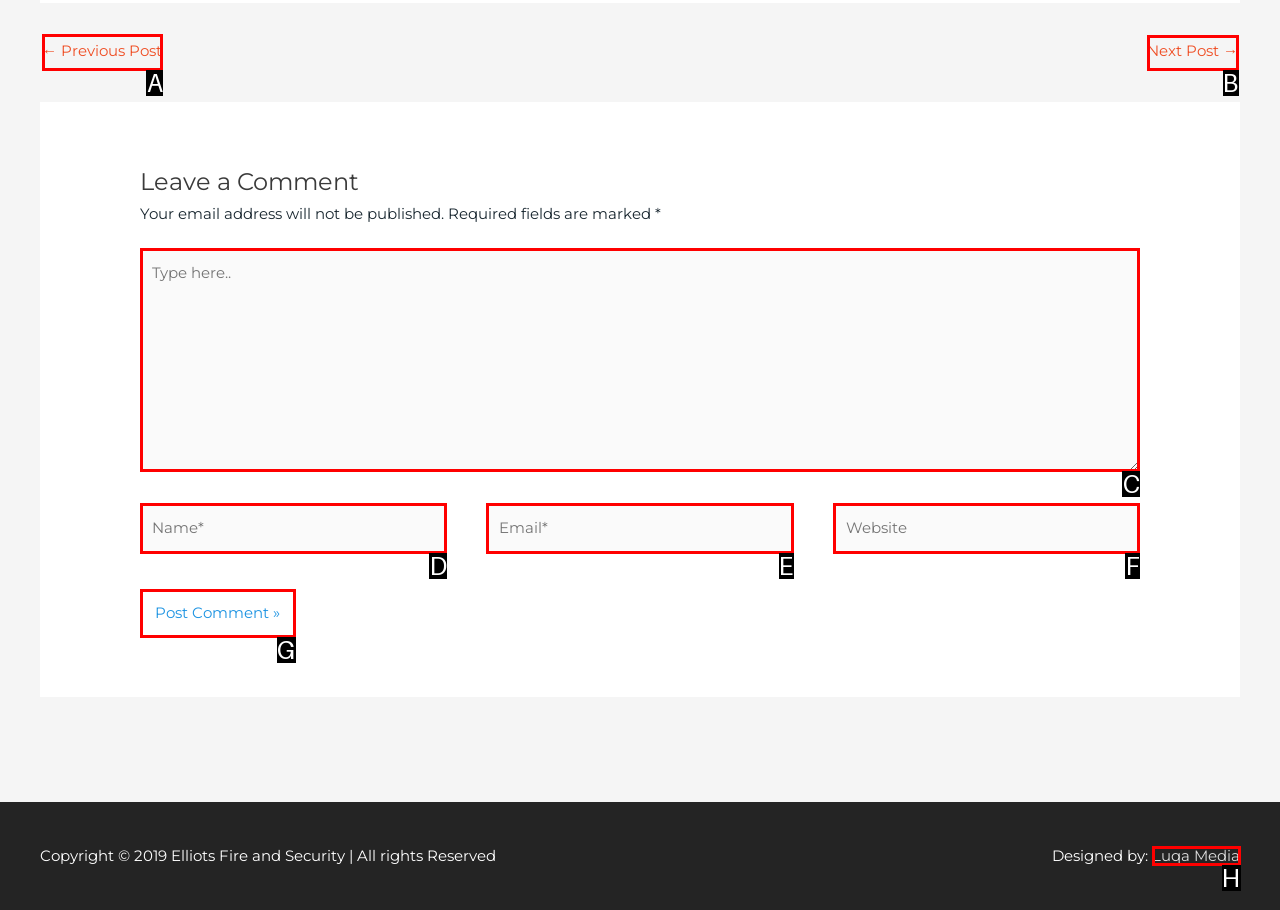Identify the HTML element to select in order to accomplish the following task: Click the previous post link
Reply with the letter of the chosen option from the given choices directly.

A